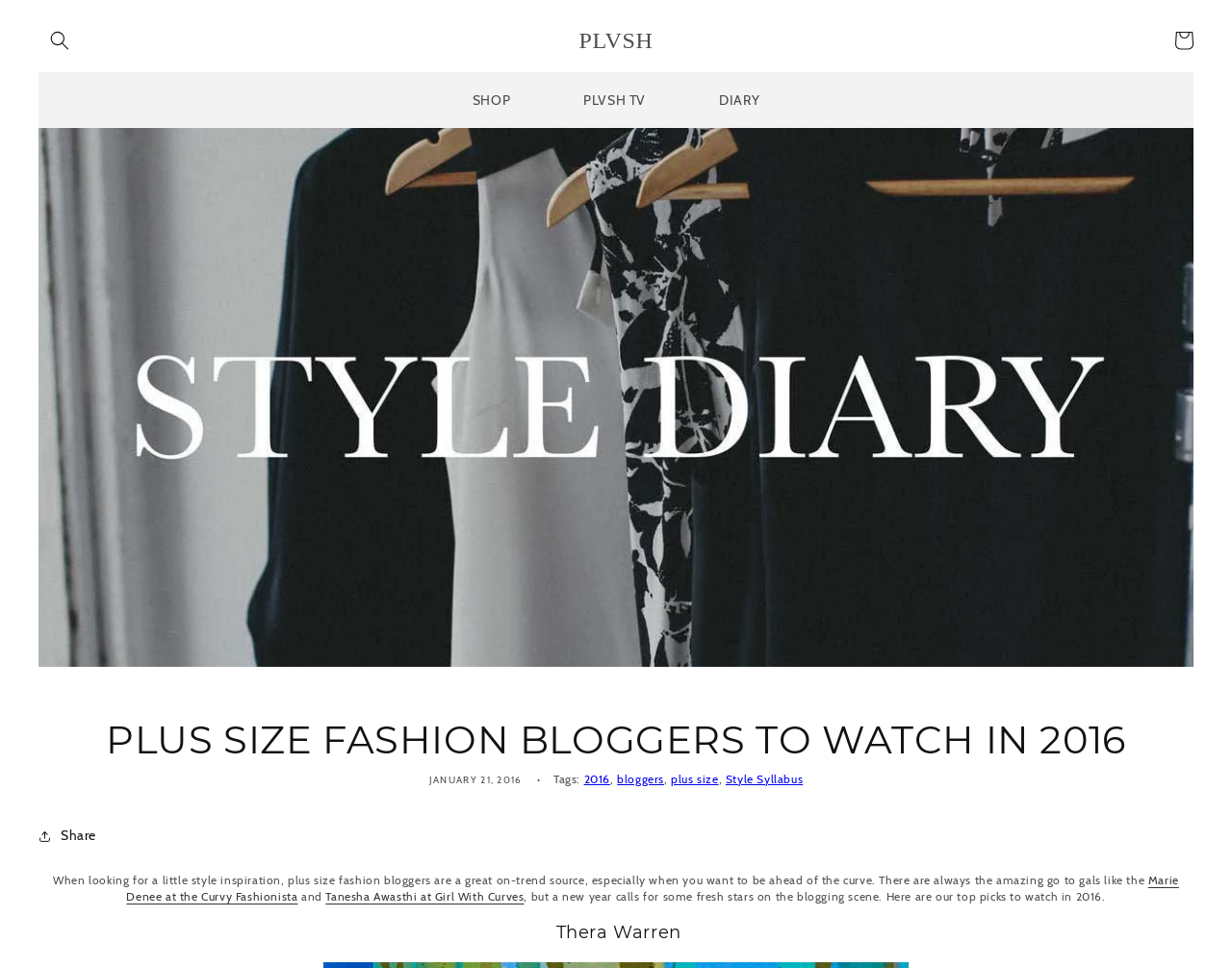Determine the bounding box coordinates of the section I need to click to execute the following instruction: "Search for something". Provide the coordinates as four float numbers between 0 and 1, i.e., [left, top, right, bottom].

None